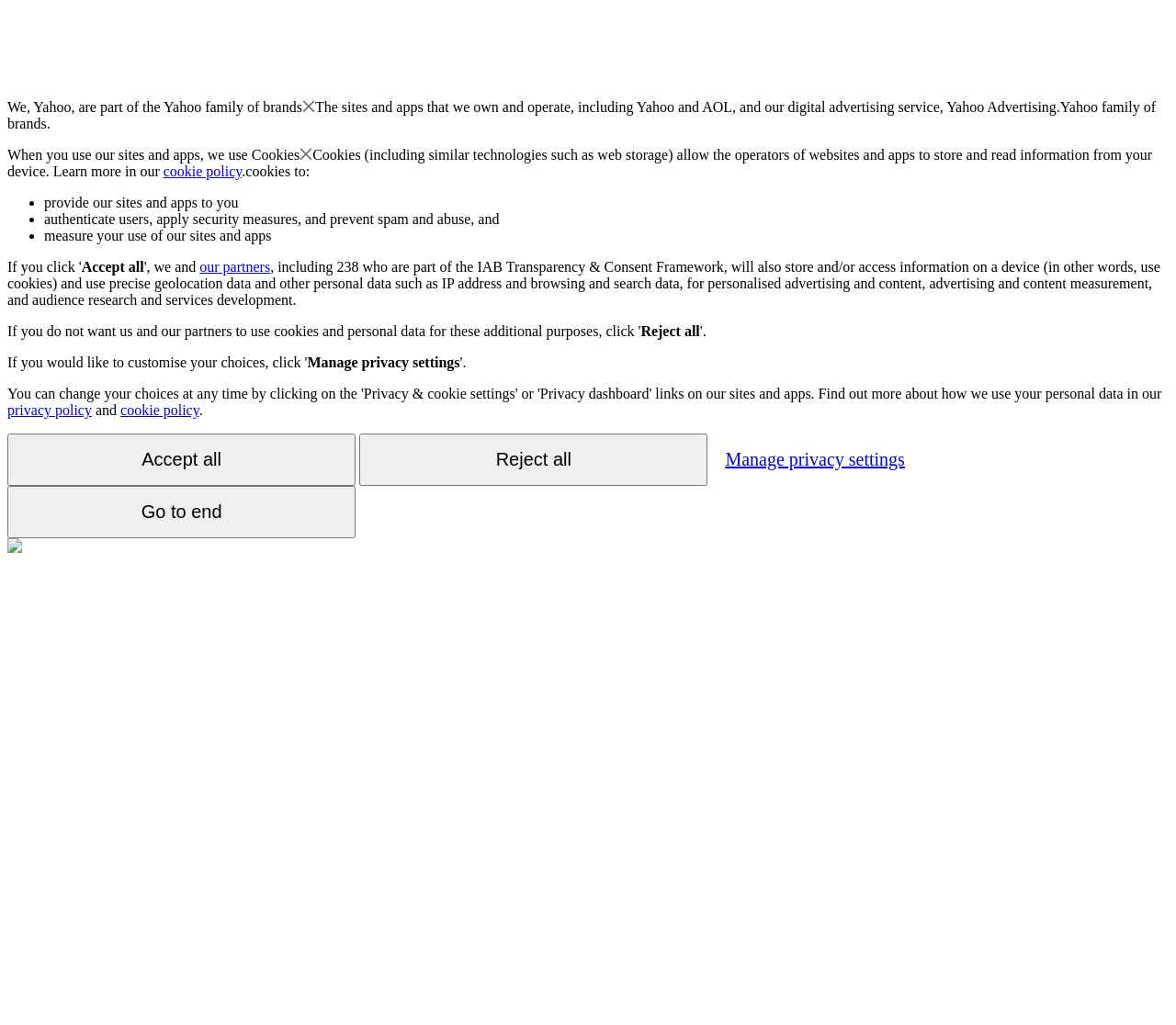Give a one-word or short phrase answer to this question: 
What do cookies allow operators to do?

Store and read information